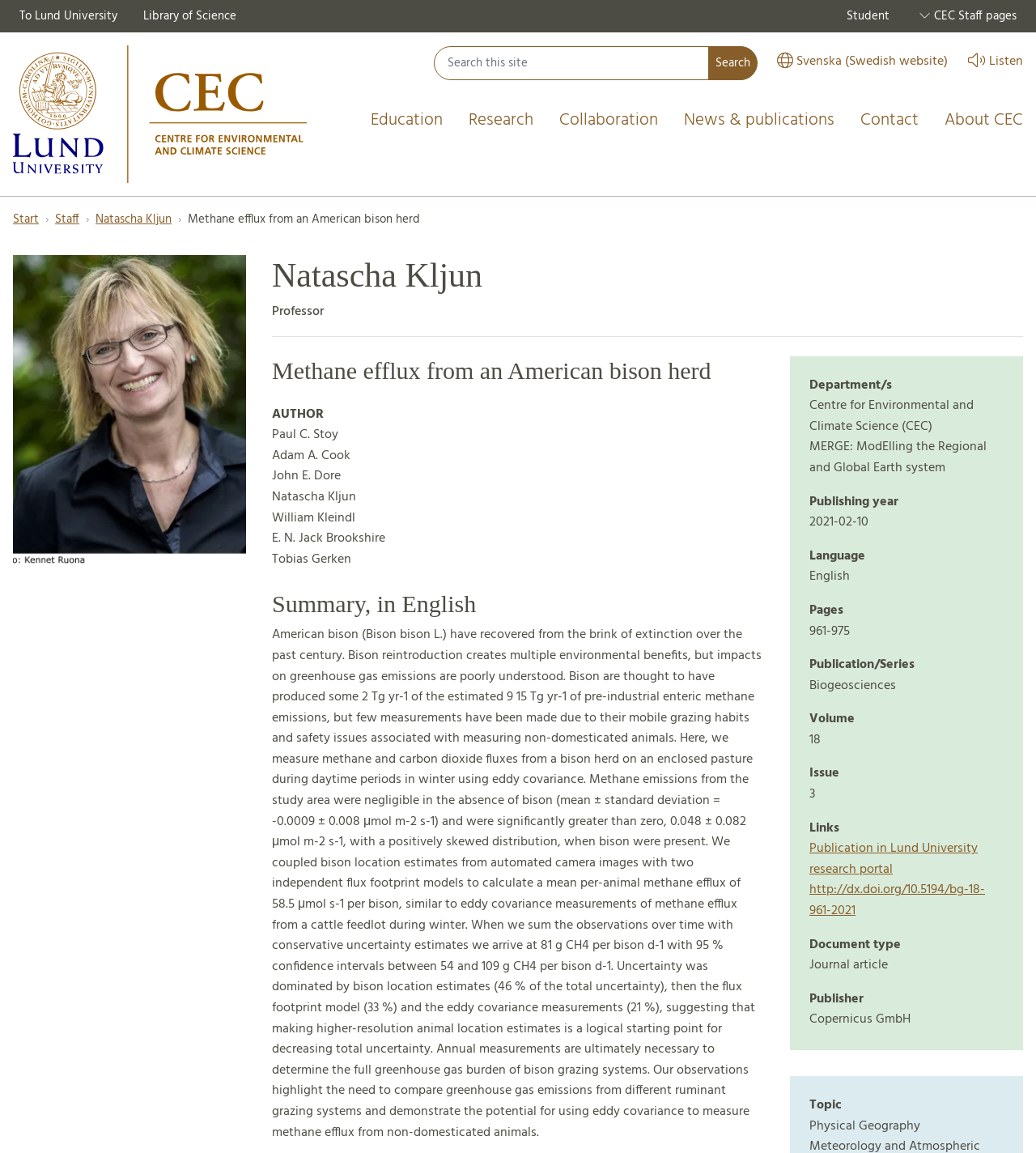Write an exhaustive caption that covers the webpage's main aspects.

The webpage is about a research article titled "Methane efflux from an American bison herd" from the Centre for Environmental and Climate Science (CEC). At the top, there is a navigation menu with links to various sections of the website, including the toolbar menu, library, student, and staff pages. Below this, there is a search bar and a link to the CEC logotype.

The main content of the webpage is divided into two sections. On the left, there is a navigation menu with links to different sections of the article, including education, research, collaboration, news, and contact. Below this, there is a breadcrumb navigation menu showing the current location within the website.

On the right, there is a section with the article's title, "Methane efflux from an American bison herd", and a photo of Natascha Kljun, one of the authors. Below this, there is a heading with the author's name and title, followed by a summary of the article in English. The summary is a long paragraph discussing the research on methane emissions from American bison herds.

Below the summary, there are several sections with metadata about the article, including the department and institution, publishing year, language, pages, publication series, volume, issue, and links to the publication in the Lund University research portal and the DOI. There is also a section with the document type, publisher, and topic.

Throughout the webpage, there are several links to other sections of the website, as well as external links to related publications. The layout is organized and easy to navigate, with clear headings and concise text.